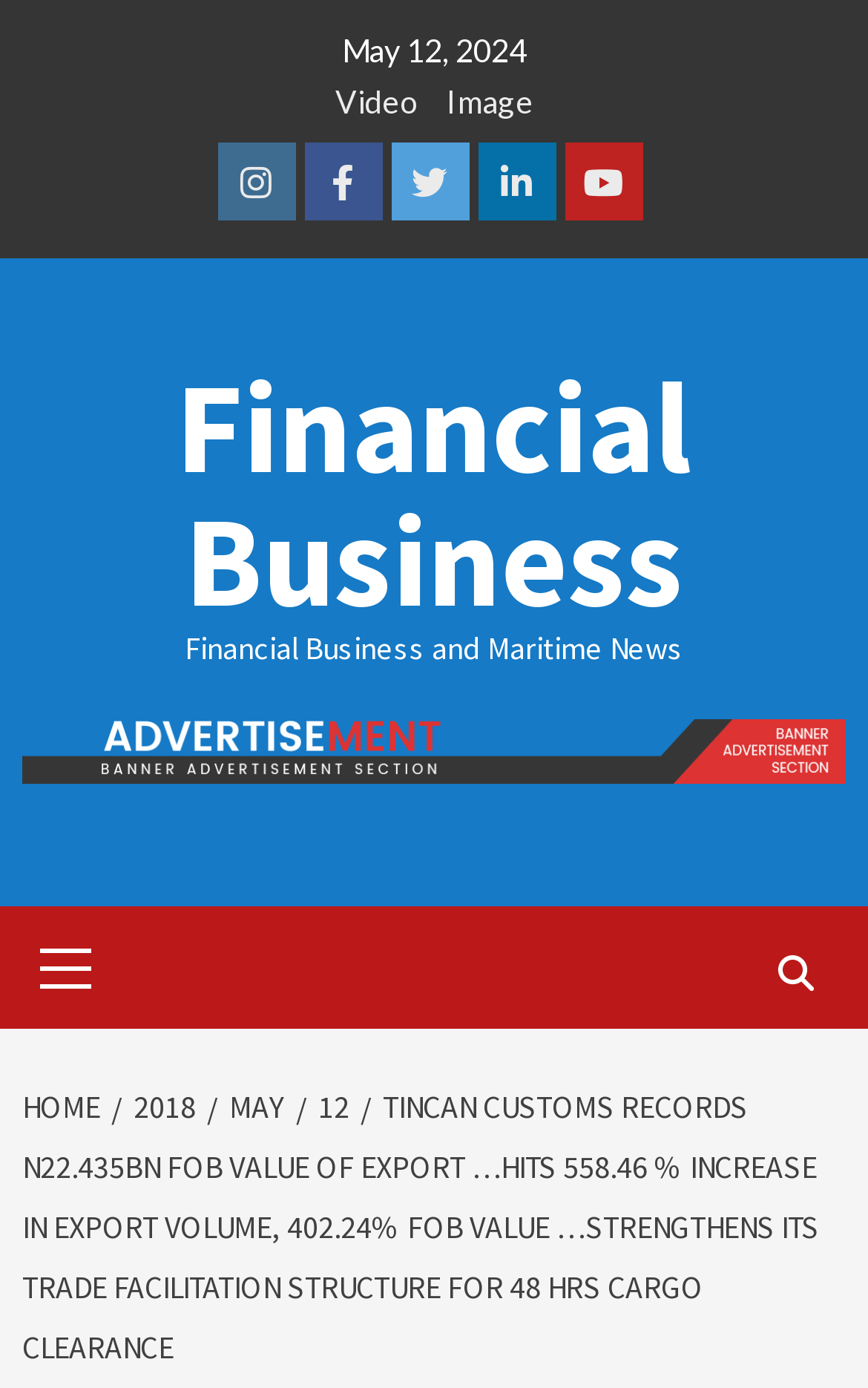Determine the bounding box coordinates for the UI element matching this description: "How You Can Help".

None